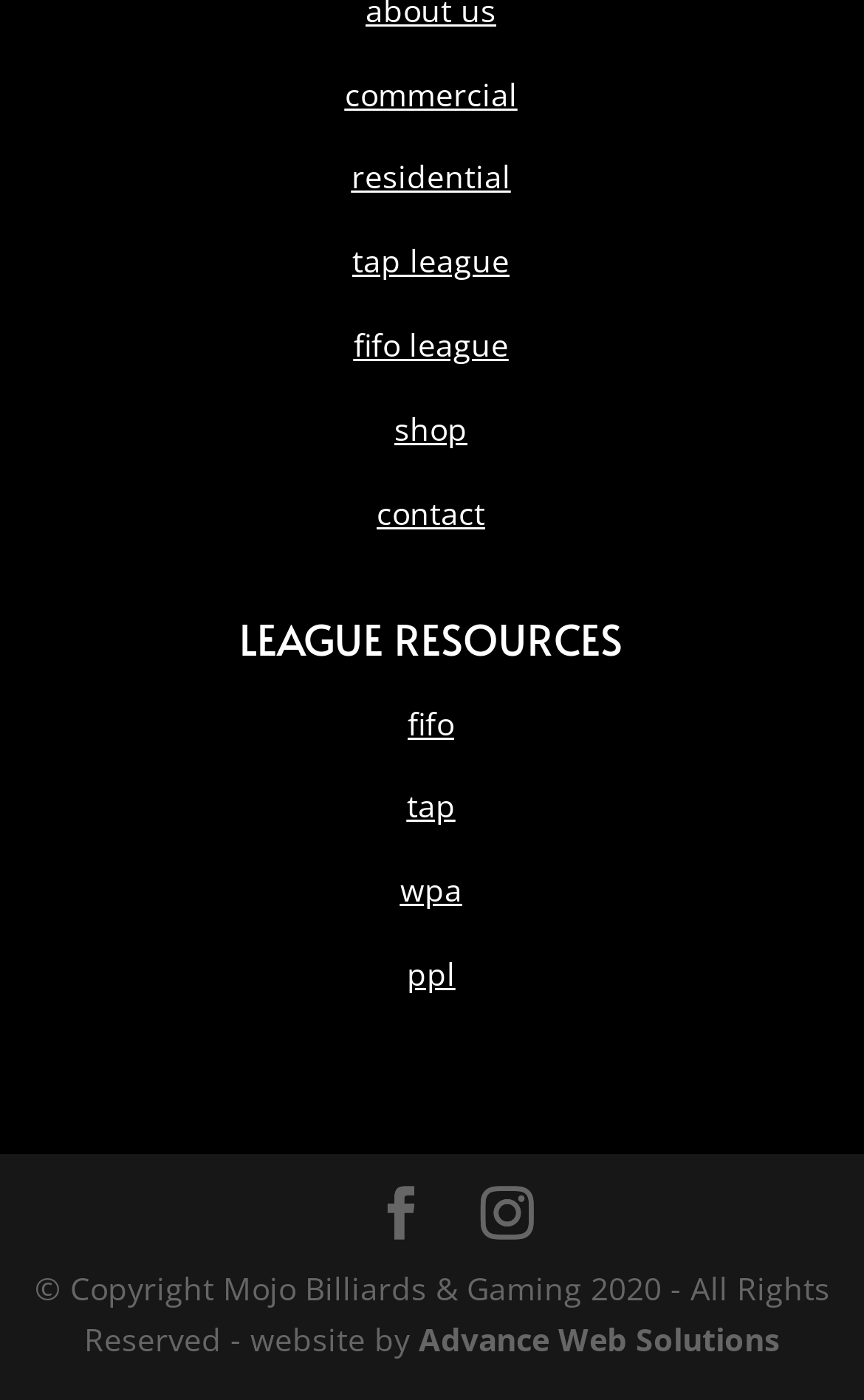Pinpoint the bounding box coordinates of the clickable element needed to complete the instruction: "visit tap league". The coordinates should be provided as four float numbers between 0 and 1: [left, top, right, bottom].

[0.408, 0.171, 0.59, 0.201]